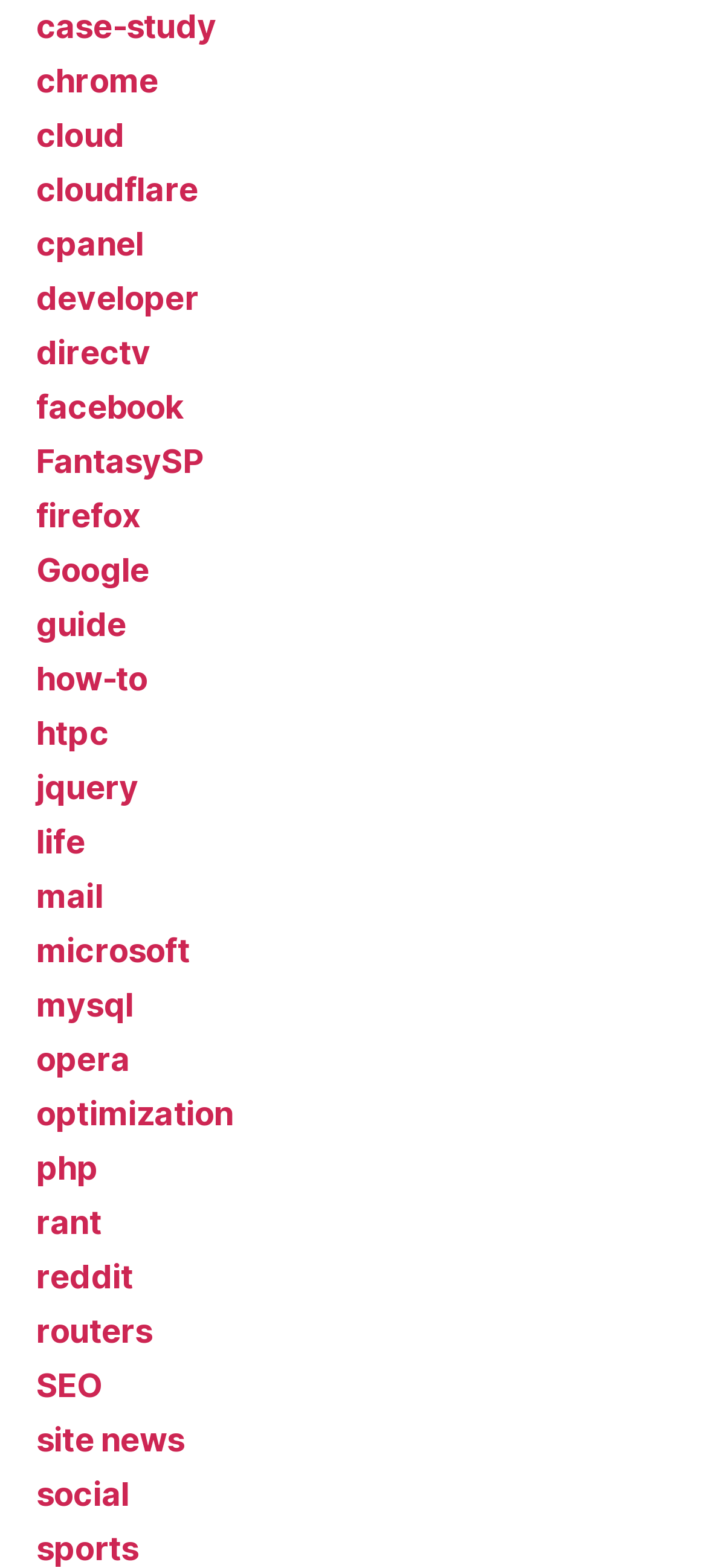Show the bounding box coordinates of the element that should be clicked to complete the task: "go to the cloudflare website".

[0.051, 0.109, 0.28, 0.133]